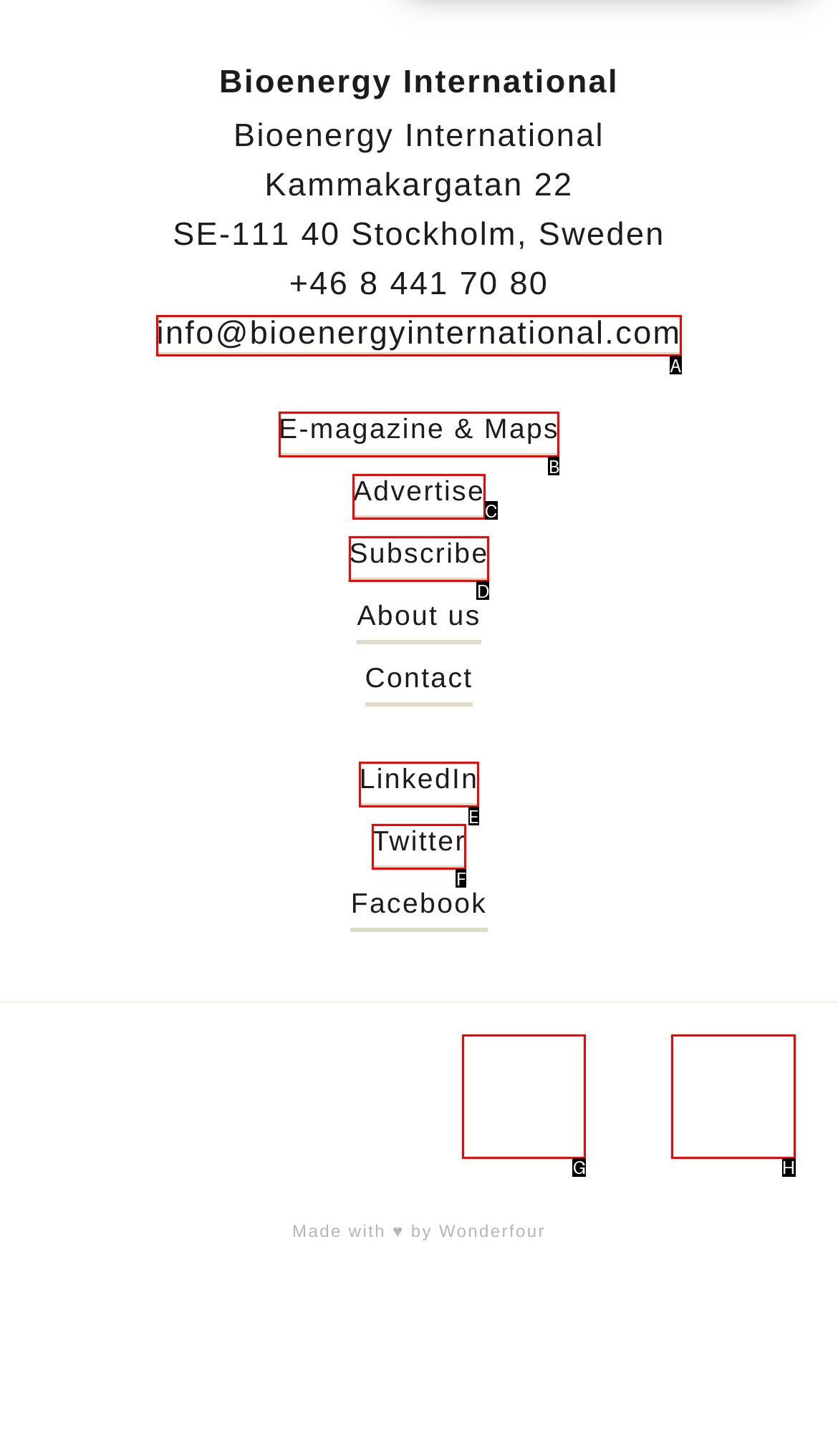From the options provided, determine which HTML element best fits the description: alt="WBA". Answer with the correct letter.

H